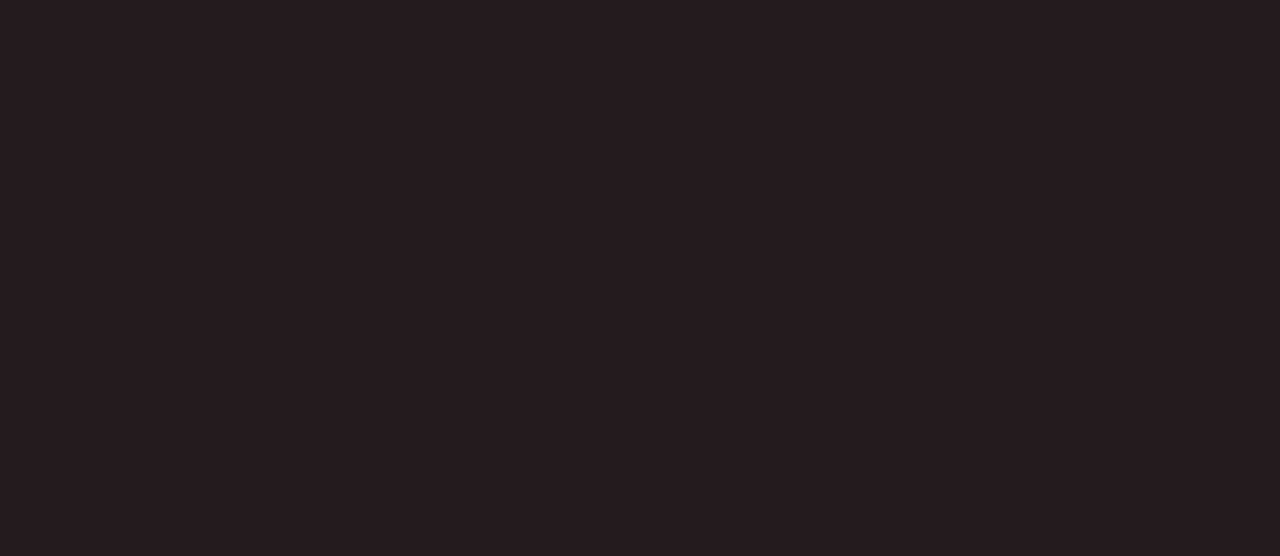Give a one-word or one-phrase response to the question:
What is the name of the foundation?

Adrian Brinkerhoff Poetry Foundation